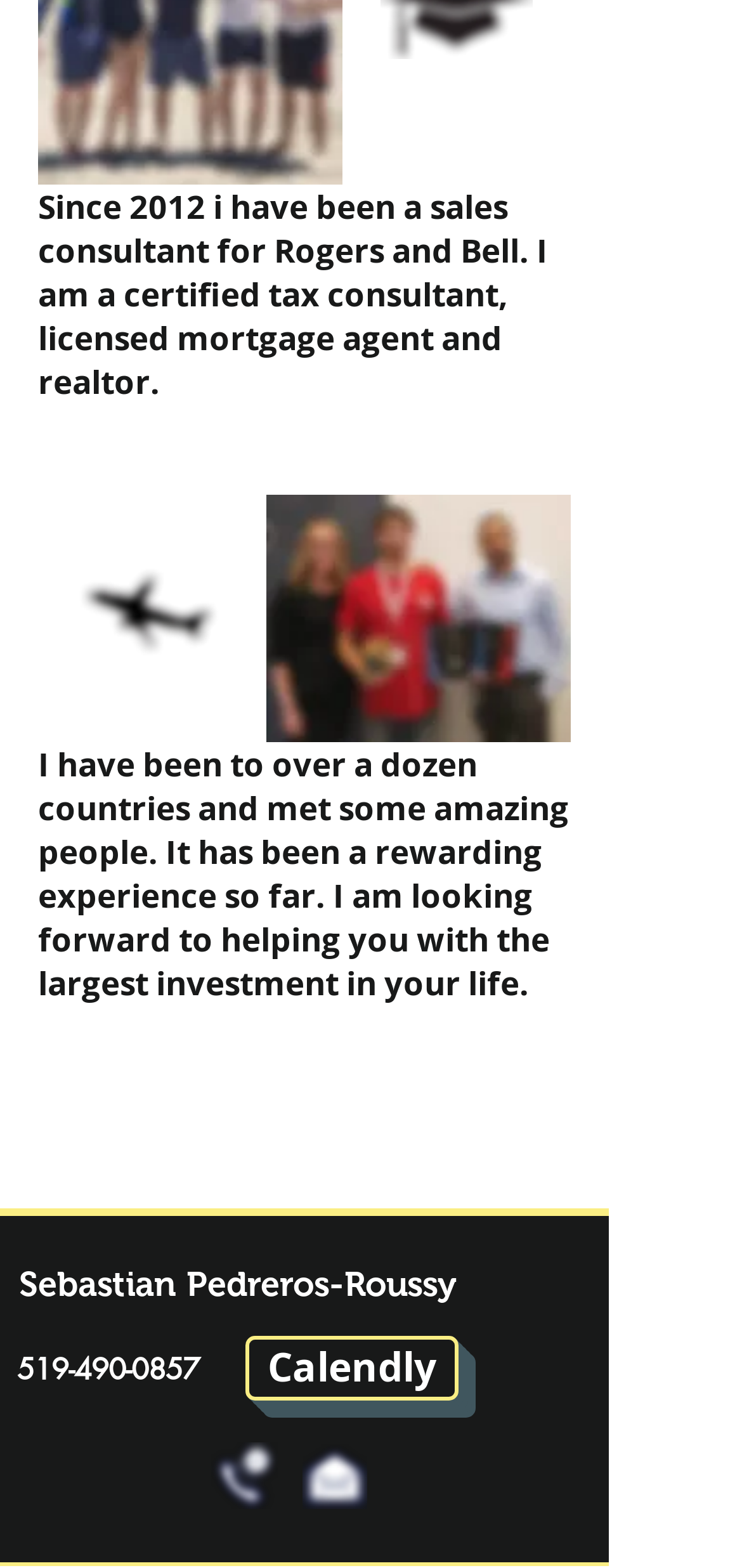Please reply with a single word or brief phrase to the question: 
How many countries has the person visited?

Over a dozen